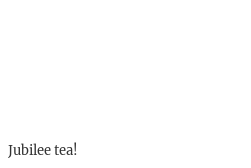What type of event inspired the image?
Using the visual information, respond with a single word or phrase.

Jubilee event